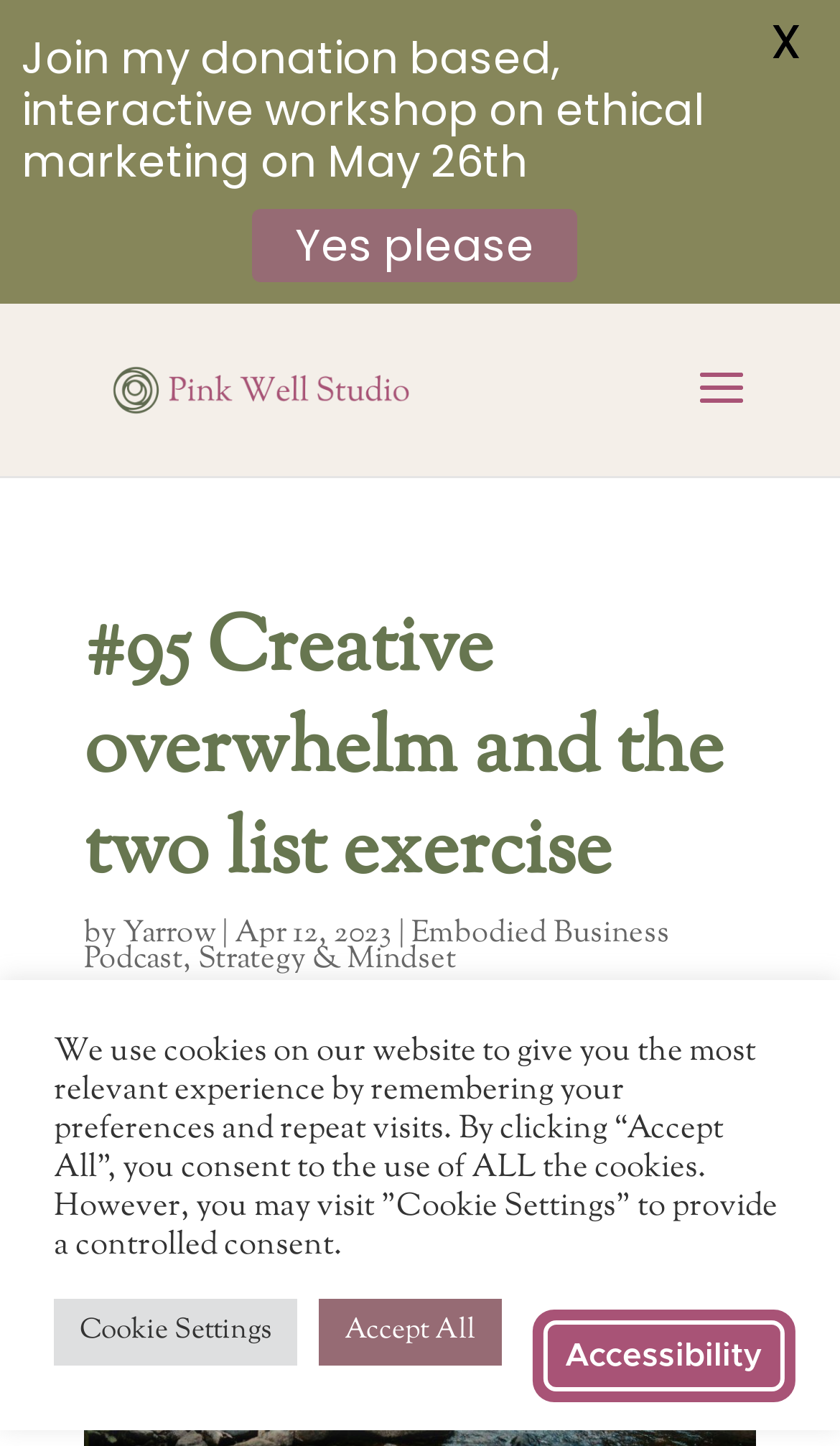Determine the main text heading of the webpage and provide its content.

#95 Creative overwhelm and the two list exercise